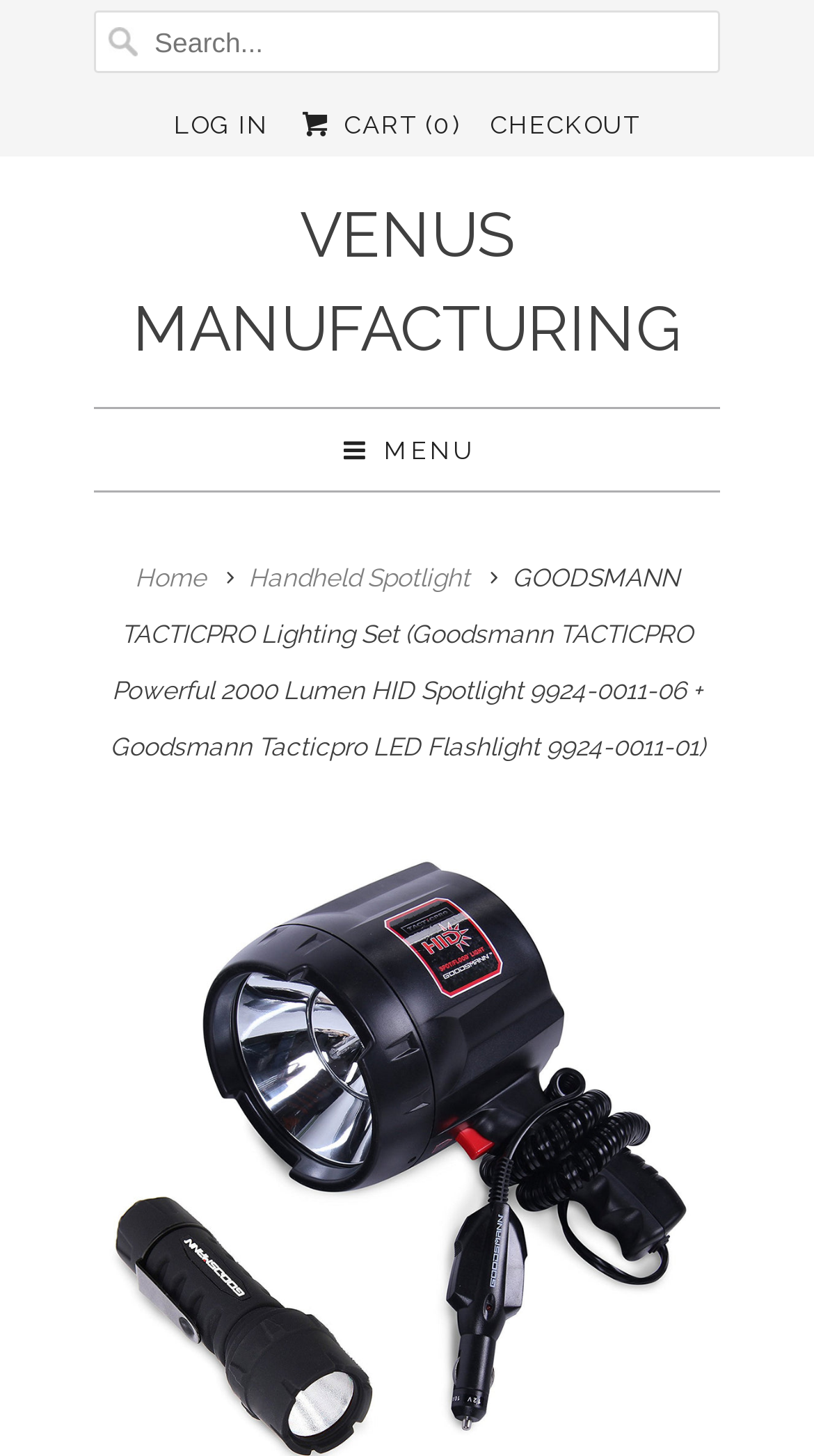Predict the bounding box coordinates of the UI element that matches this description: "Handheld Spotlight". The coordinates should be in the format [left, top, right, bottom] with each value between 0 and 1.

[0.305, 0.387, 0.577, 0.407]